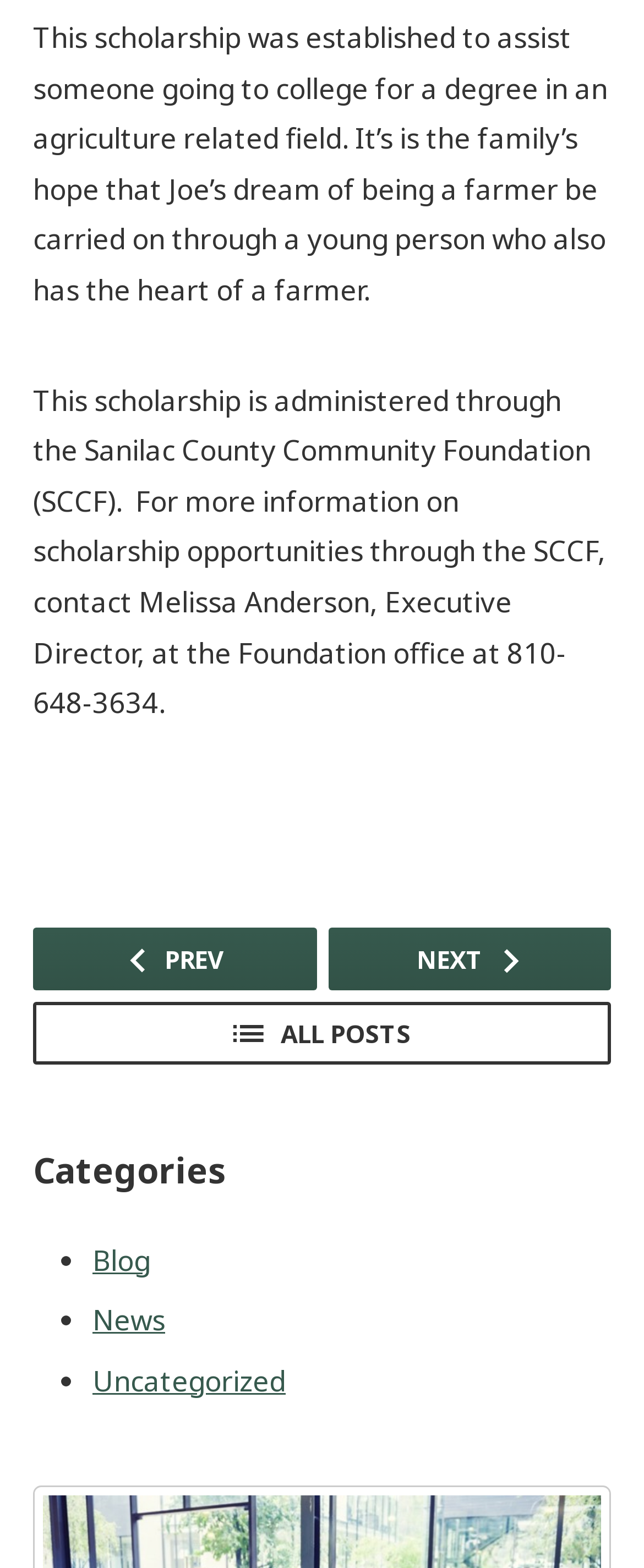What is the organization administering this scholarship?
Provide a detailed answer to the question, using the image to inform your response.

The answer can be found in the static text at the top of the webpage, which states 'This scholarship is administered through the Sanilac County Community Foundation (SCCF).' This indicates that the Sanilac County Community Foundation is the organization responsible for administering the scholarship.